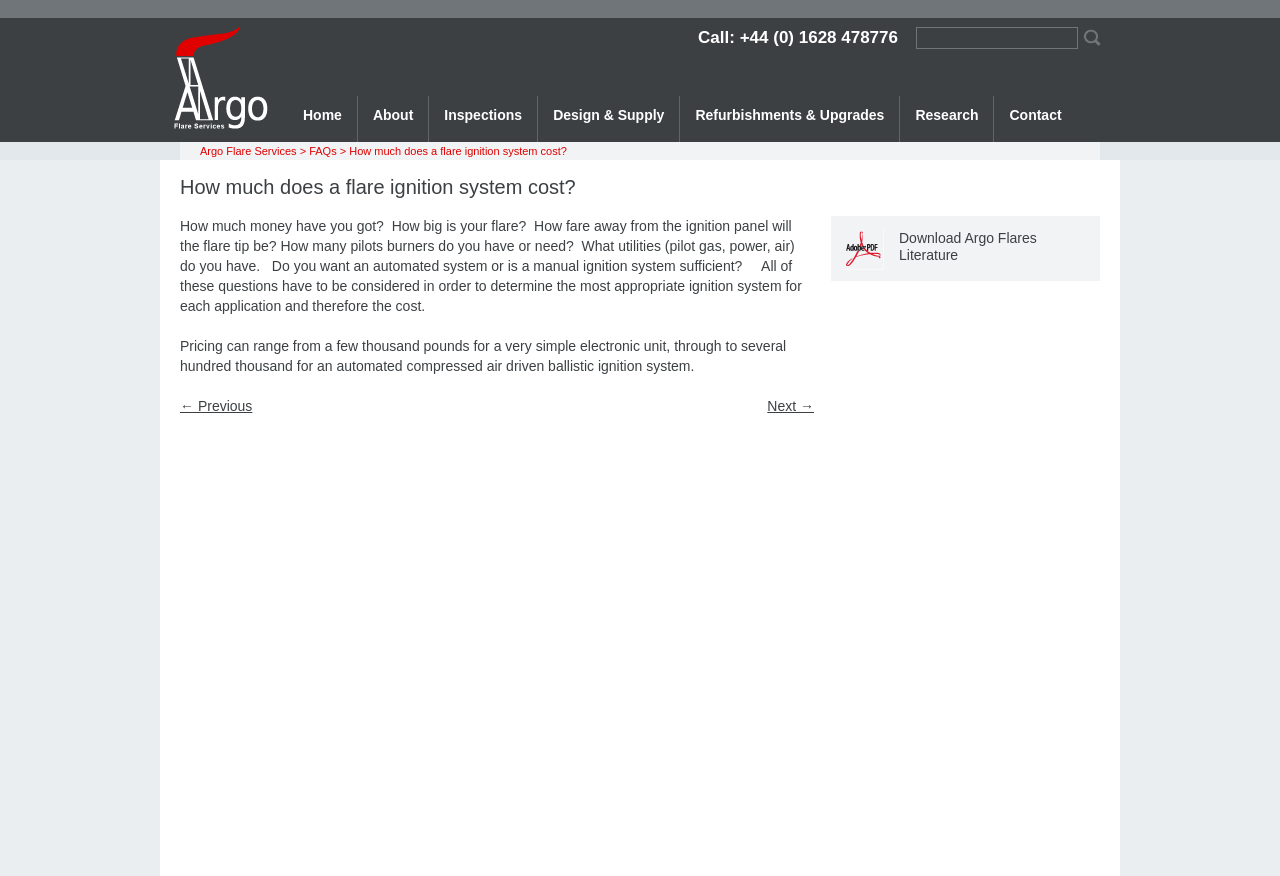Identify the bounding box coordinates of the clickable region necessary to fulfill the following instruction: "Download Argo Flares Literature". The bounding box coordinates should be four float numbers between 0 and 1, i.e., [left, top, right, bottom].

[0.649, 0.247, 0.859, 0.321]